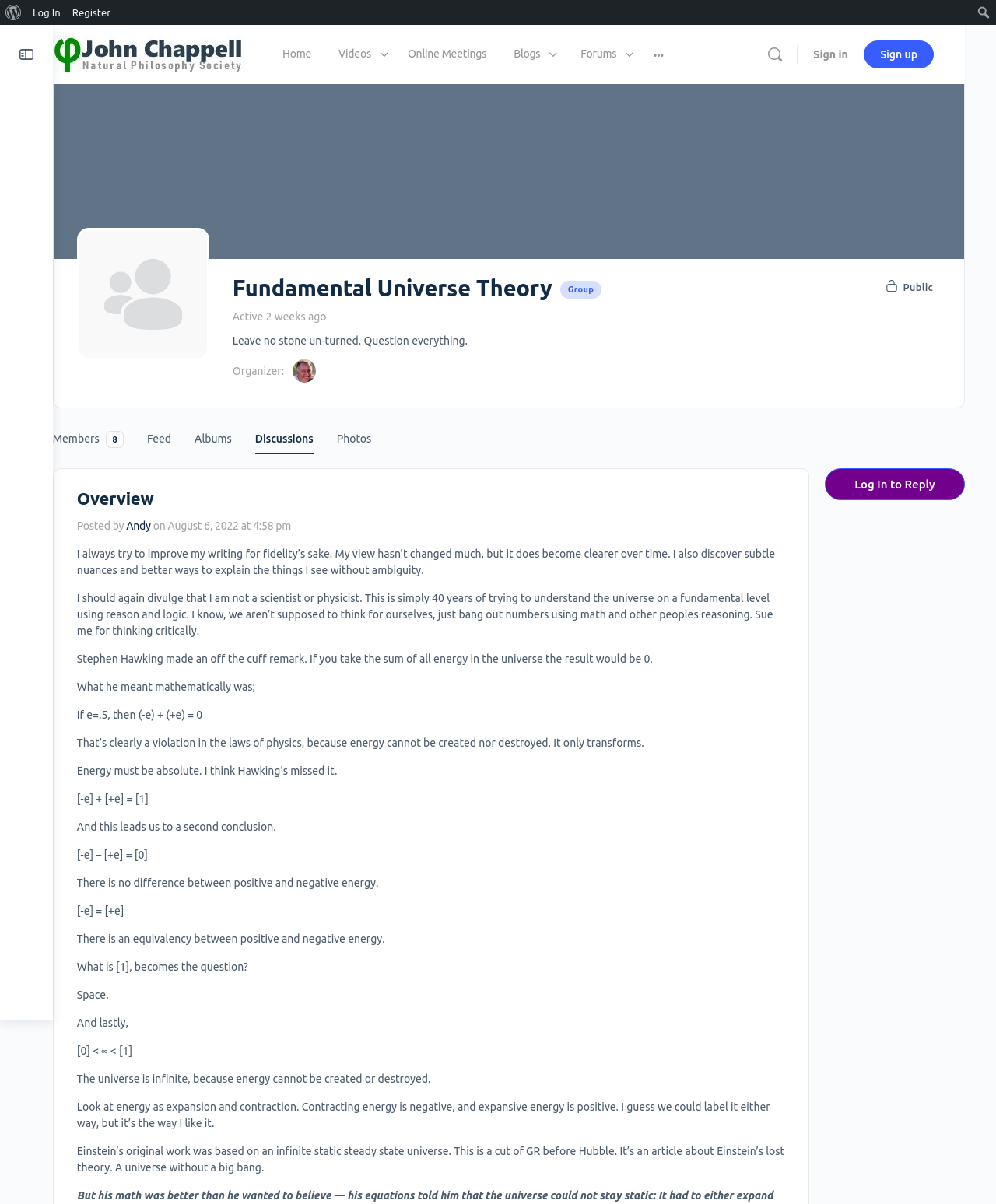Please identify the bounding box coordinates of the clickable area that will fulfill the following instruction: "Reply to the post". The coordinates should be in the format of four float numbers between 0 and 1, i.e., [left, top, right, bottom].

[0.828, 0.389, 0.969, 0.415]